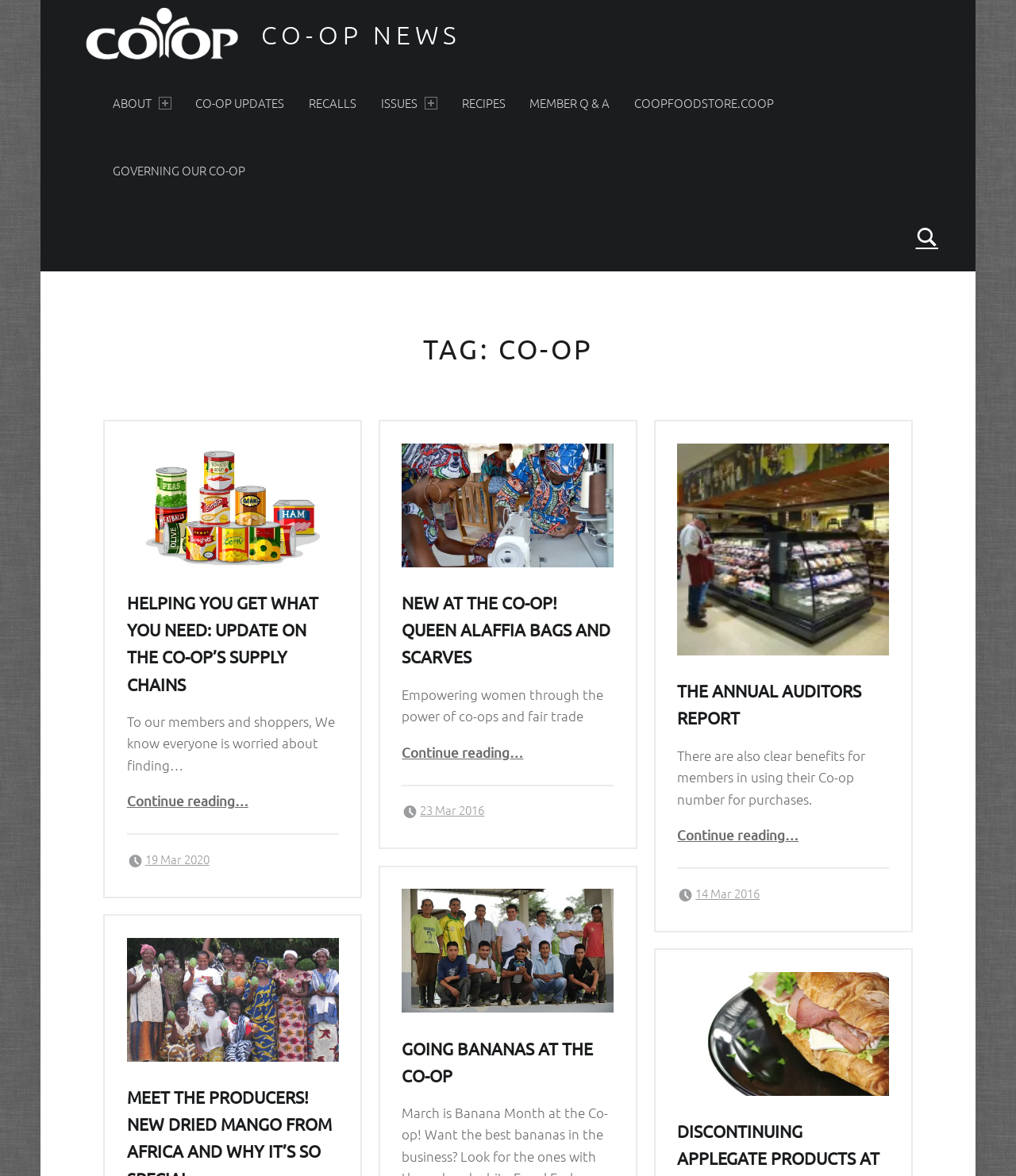Please locate the bounding box coordinates of the region I need to click to follow this instruction: "View the 'NEW AT THE CO-OP! QUEEN ALAFFIA BAGS AND SCARVES' article".

[0.396, 0.501, 0.604, 0.57]